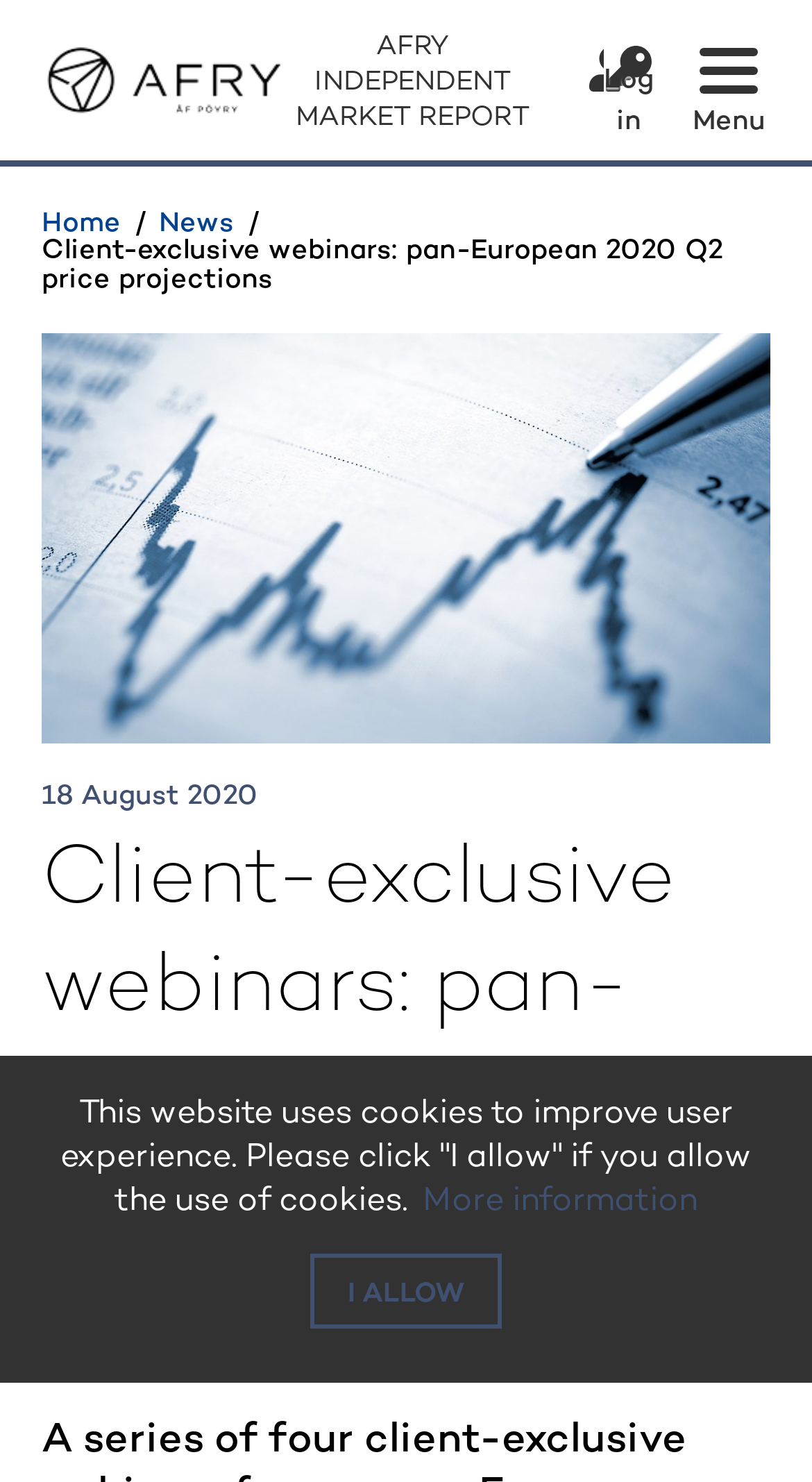Offer a meticulous caption that includes all visible features of the webpage.

The webpage appears to be a report or article page from AFRY Independent Market Report. At the top left corner, there is an AFRY logo, which is an image linked to the homepage. Next to the logo, there is a heading that reads "AFRY INDEPENDENT MARKET REPORT". Below the logo, there are two links, "Home" and "News", which are likely navigation links.

The main content of the page is a report titled "Client-exclusive webinars: pan-European 2020 Q2 price projections", which is also the title of the webpage. This title is displayed prominently in the middle of the page. Below the title, there is a line graph image that takes up most of the page's width. The graph is likely related to the report's content.

To the left of the graph, there is a timestamp that reads "18 August 2020", indicating the publication date of the report. Below the graph, there is a heading that repeats the report's title.

At the bottom of the page, there is a notice about the website's use of cookies, which informs users that the website uses cookies to improve user experience. There is a link to "More information" about the cookies, as well as a button to allow the use of cookies labeled "I ALLOW".